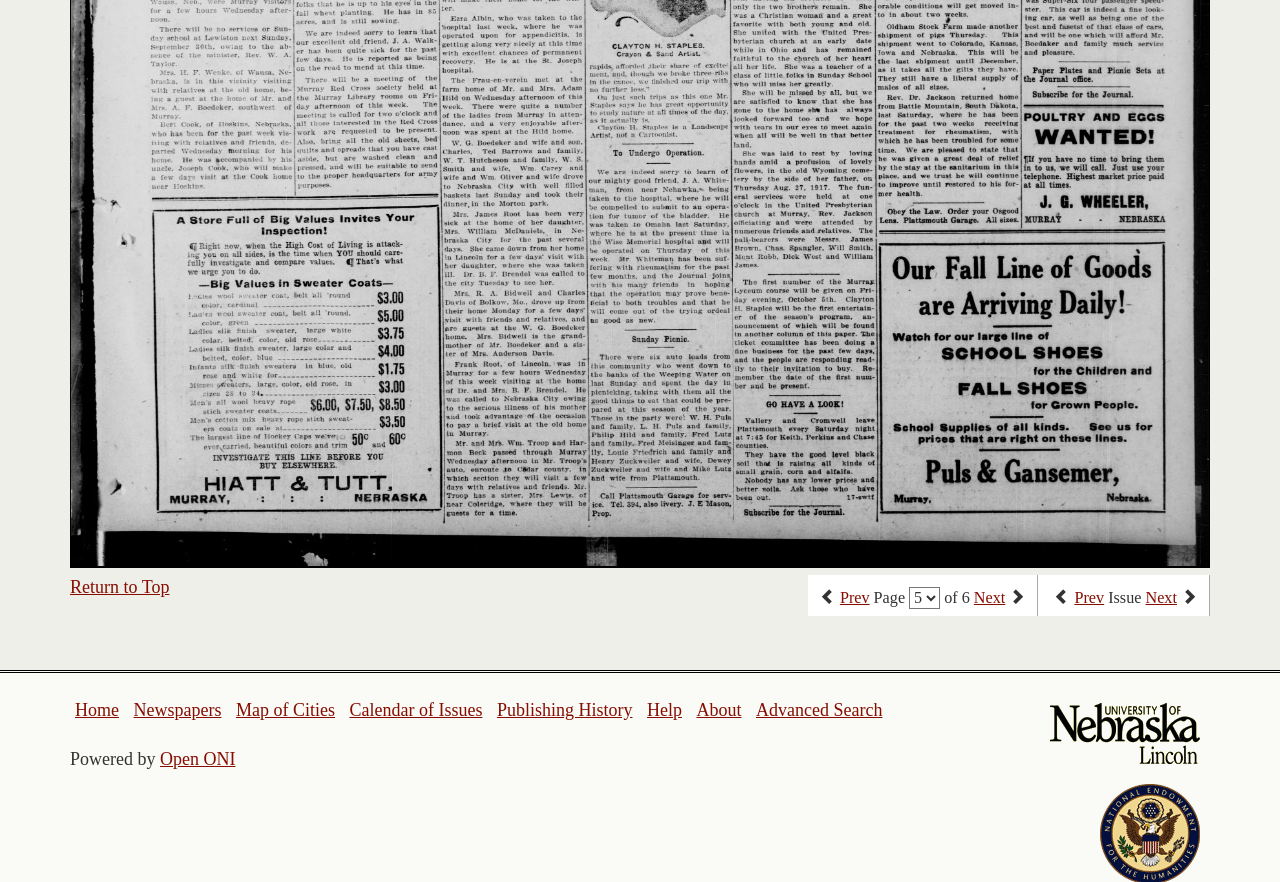Please answer the following question using a single word or phrase: 
How many navigation links are there?

11